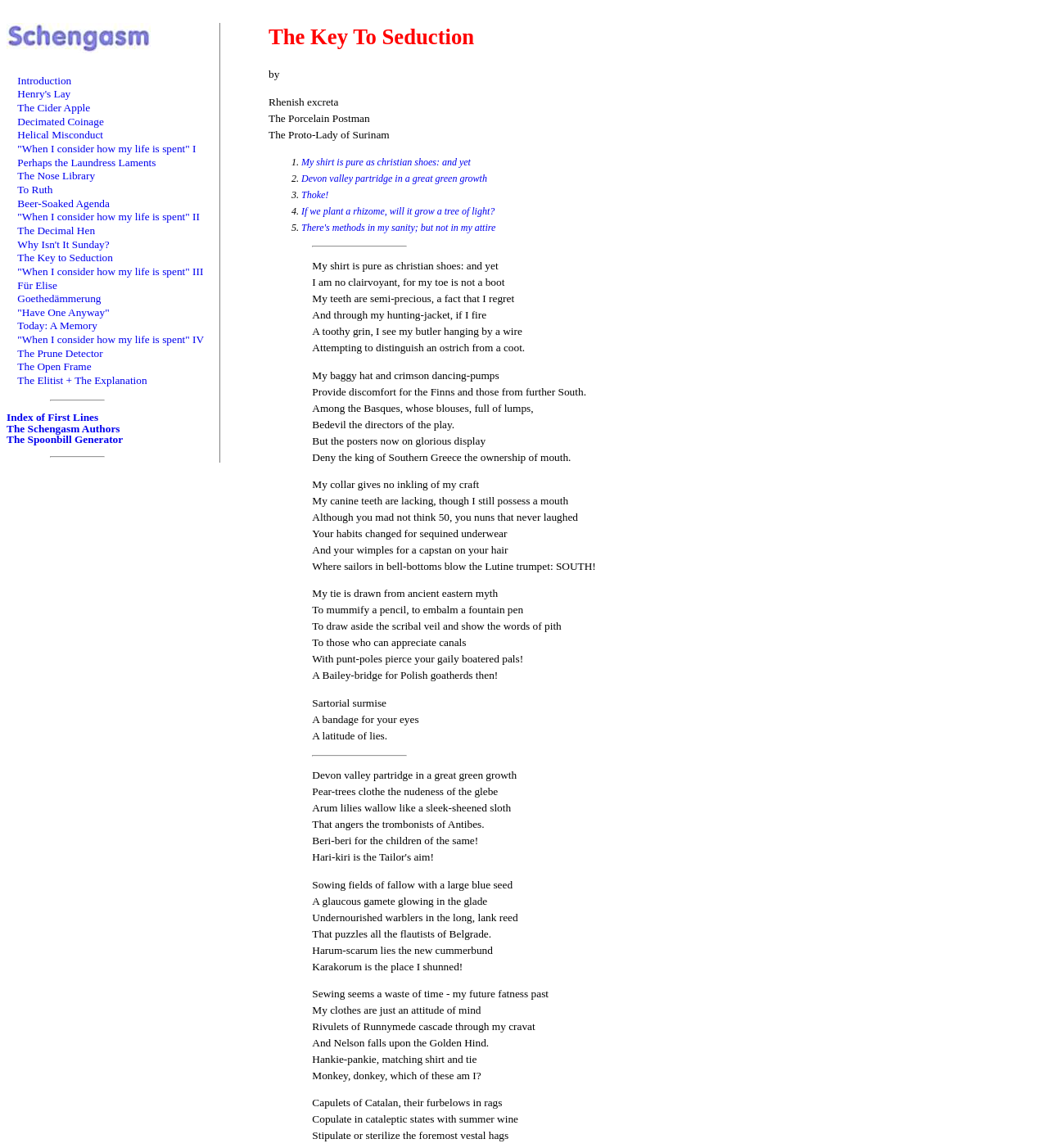How many links are on this webpage?
Use the screenshot to answer the question with a single word or phrase.

34